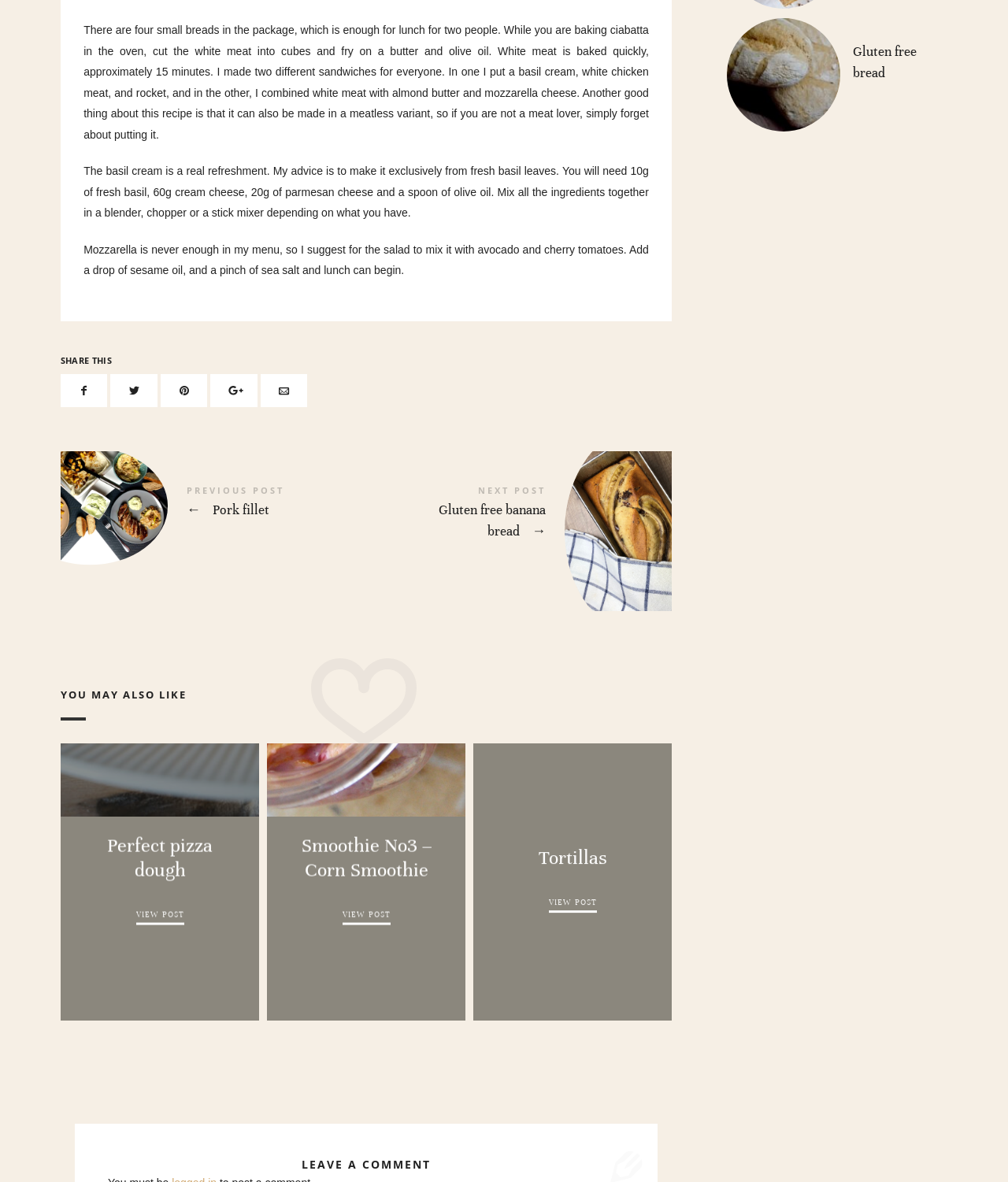Specify the bounding box coordinates of the element's region that should be clicked to achieve the following instruction: "Read the previous post". The bounding box coordinates consist of four float numbers between 0 and 1, in the format [left, top, right, bottom].

[0.185, 0.423, 0.326, 0.441]